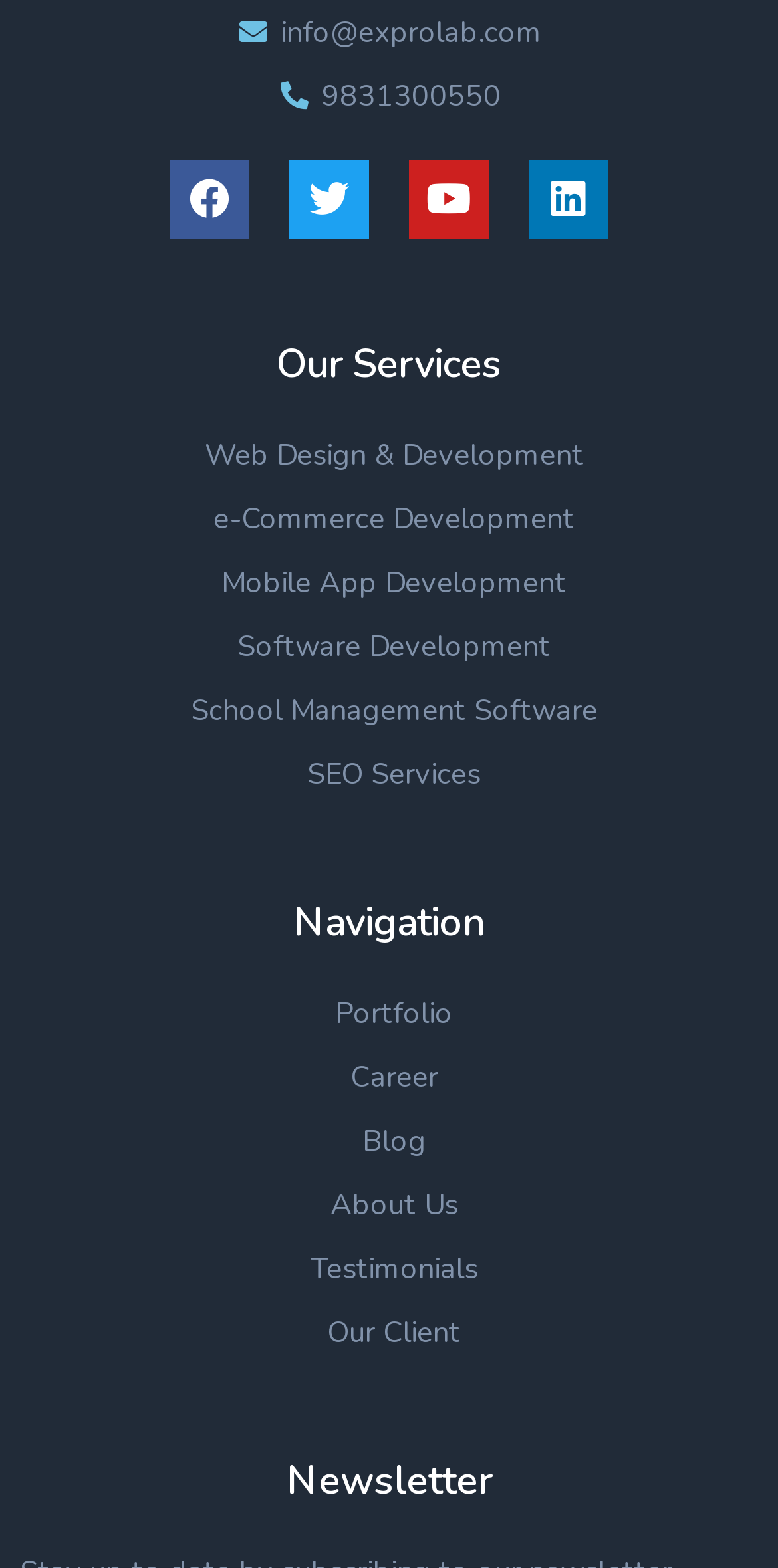Please find the bounding box coordinates of the clickable region needed to complete the following instruction: "Check our Portfolio". The bounding box coordinates must consist of four float numbers between 0 and 1, i.e., [left, top, right, bottom].

[0.026, 0.631, 0.974, 0.661]